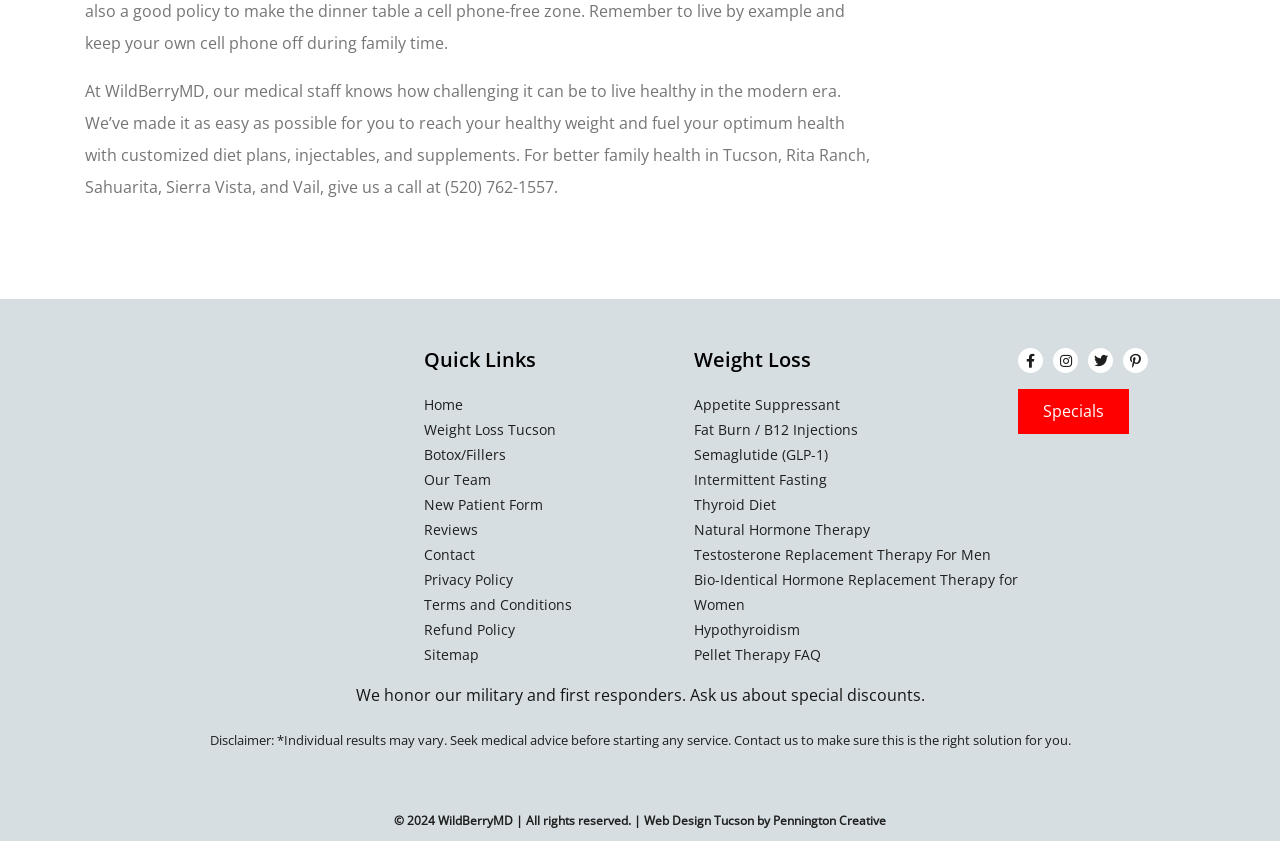Please find and report the bounding box coordinates of the element to click in order to perform the following action: "Go to Weight Loss Tucson page". The coordinates should be expressed as four float numbers between 0 and 1, in the format [left, top, right, bottom].

[0.331, 0.502, 0.434, 0.524]